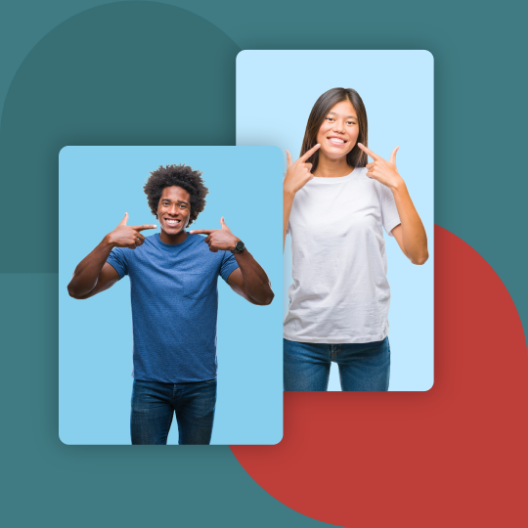Explain the image in a detailed way.

This vibrant image showcases a joyful representation of dental public health. On the left, a man with a broad smile and curly hair points to his teeth, embodying confidence and satisfaction. He wears a casual blue shirt, set against a light blue background that adds a refreshing touch. Beside him, a woman in a gray t-shirt enthusiastically mirrors his gesture, highlighting her own bright smile with fingers pointing at her cheeks. The contrasting colors of their clothing and the use of bright backgrounds against a deeper teal backdrop create a lively and inviting atmosphere. The imagery effectively conveys a message about the importance of oral health, encouraging the viewer to appreciate and promote dental care.